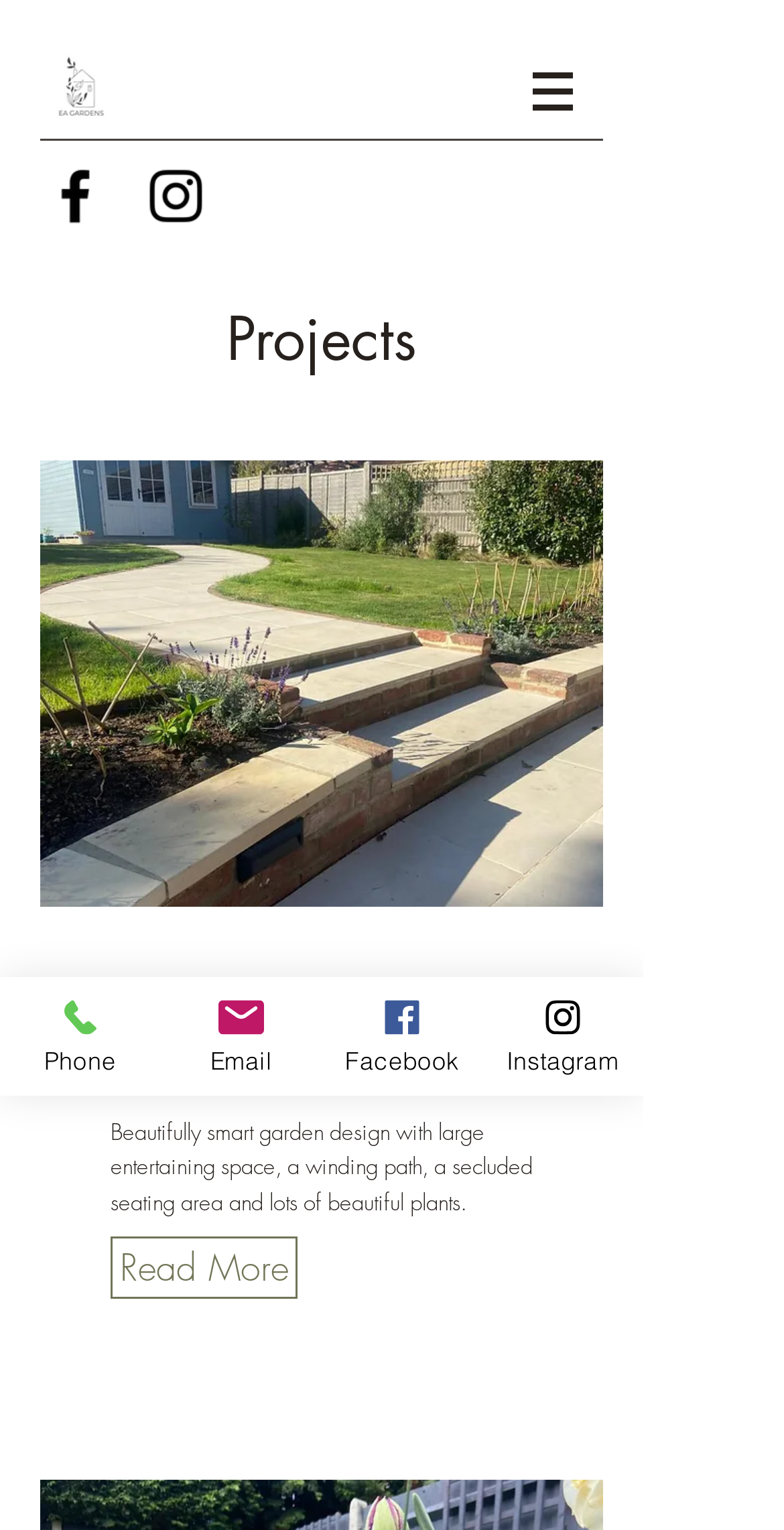What is the name of the website?
Look at the screenshot and respond with one word or a short phrase.

Ea Gardens